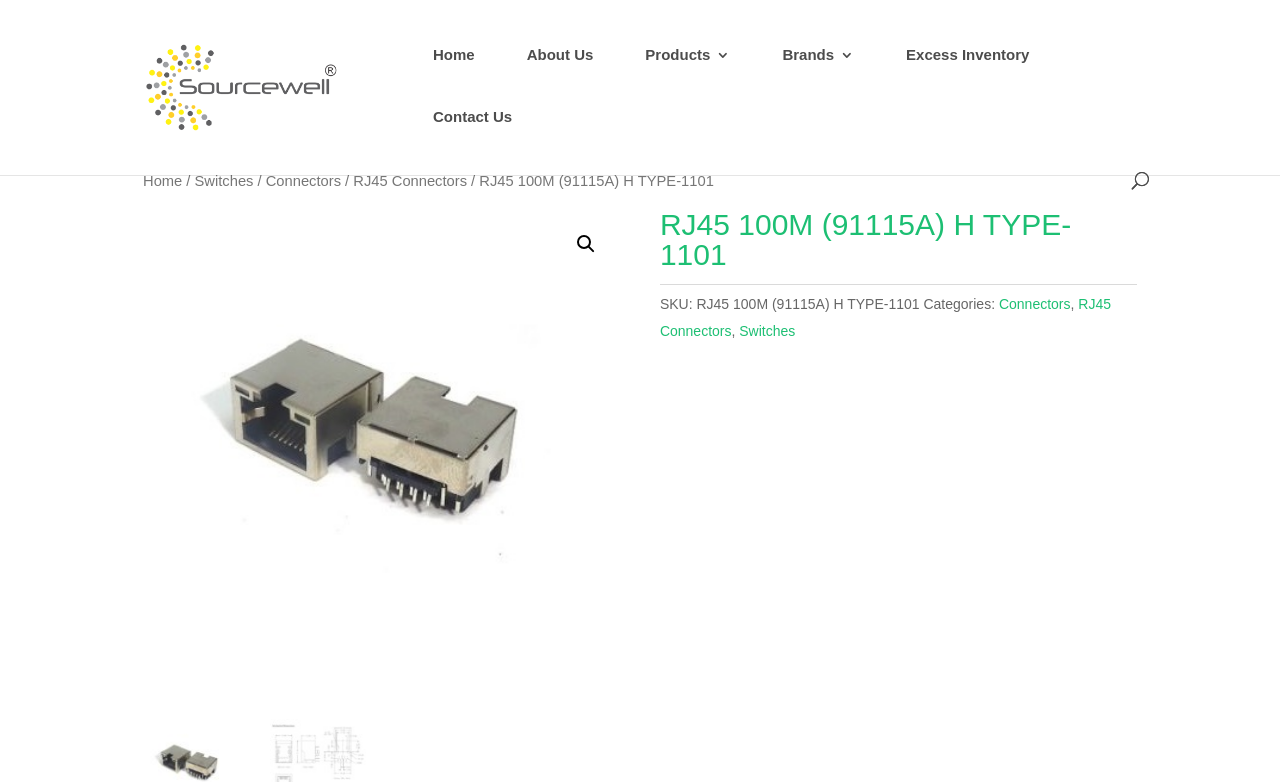Determine the bounding box coordinates of the section to be clicked to follow the instruction: "go to home page". The coordinates should be given as four float numbers between 0 and 1, formatted as [left, top, right, bottom].

[0.338, 0.061, 0.371, 0.141]